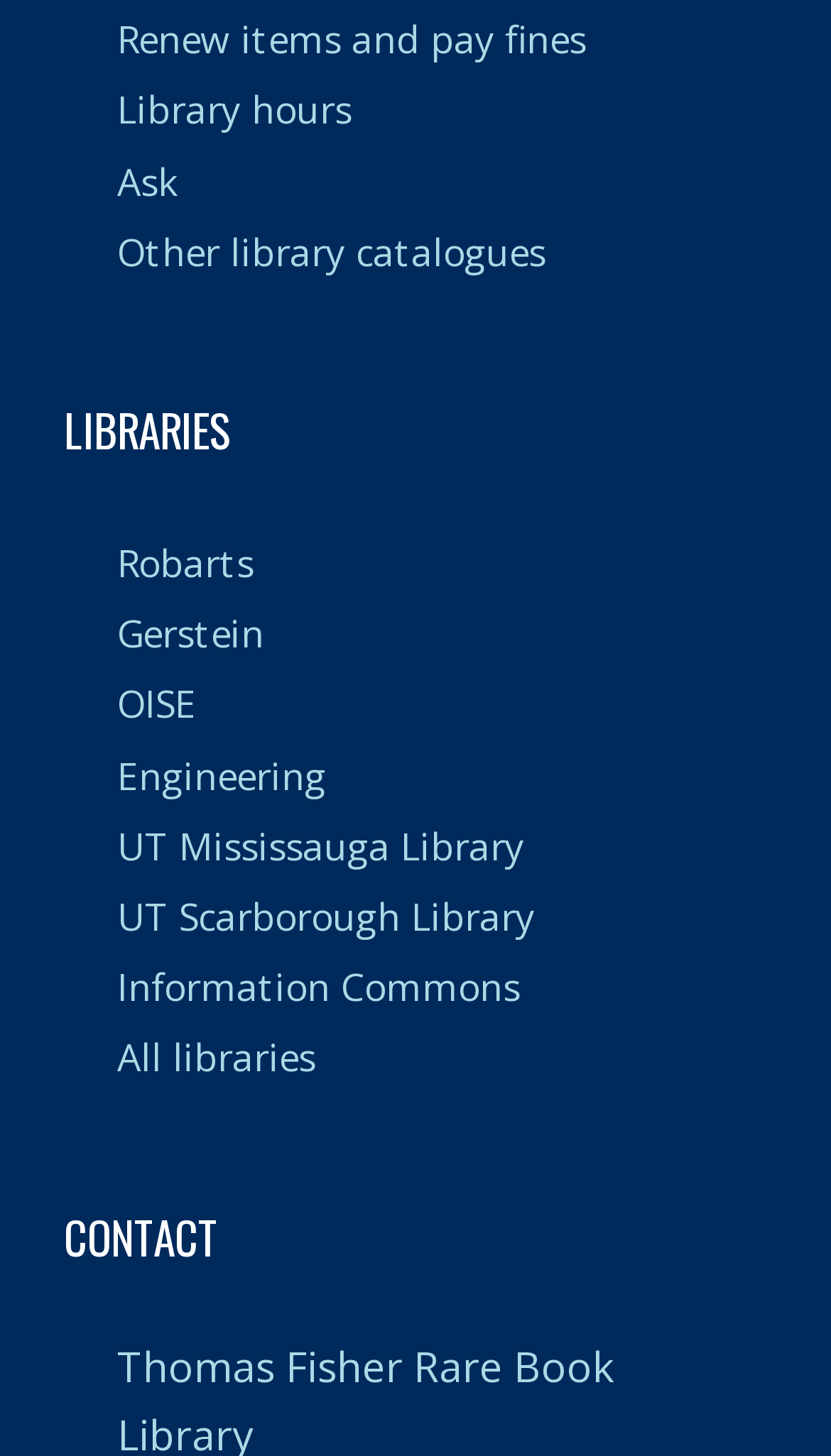How many links are there above the 'LIBRARIES' heading?
Please answer using one word or phrase, based on the screenshot.

3